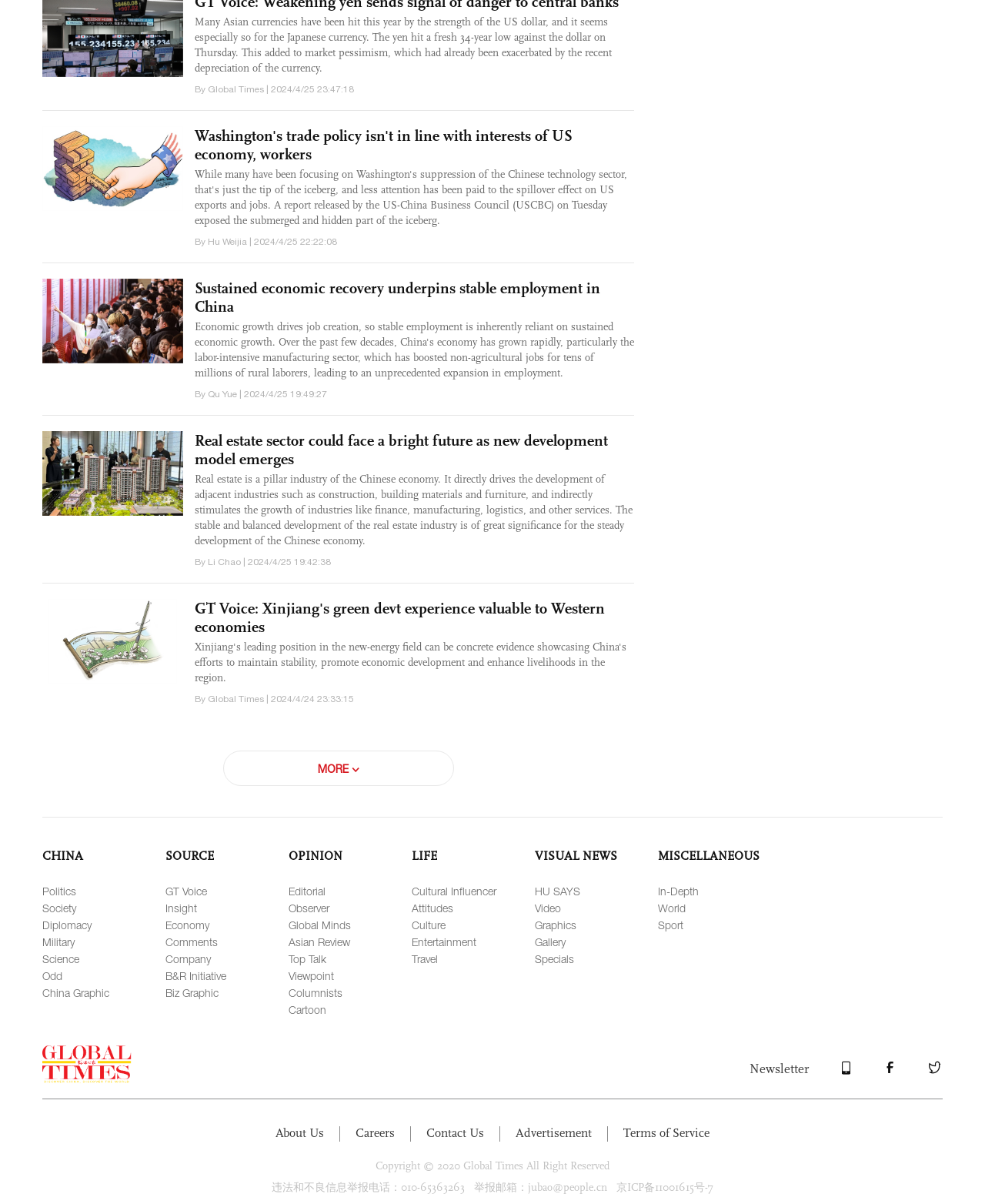Please specify the bounding box coordinates of the clickable section necessary to execute the following command: "Check the opinion section".

[0.293, 0.705, 0.348, 0.717]